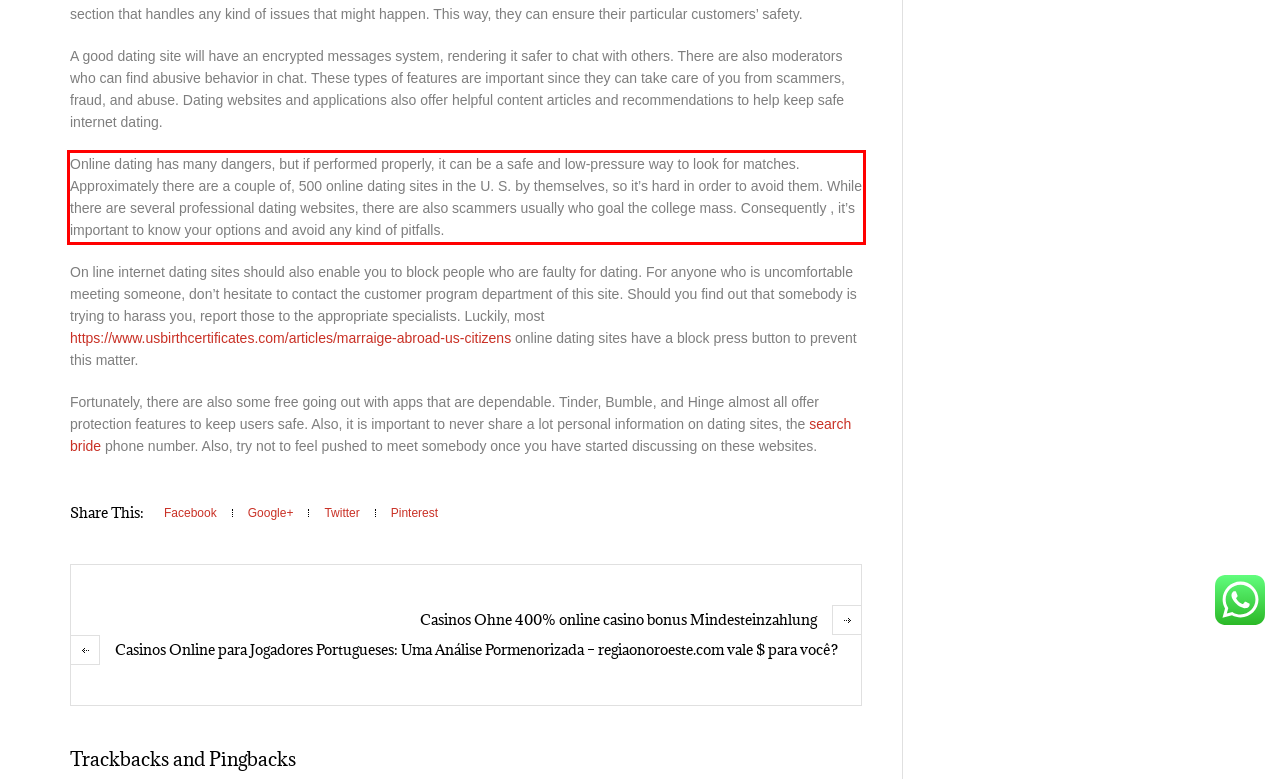There is a screenshot of a webpage with a red bounding box around a UI element. Please use OCR to extract the text within the red bounding box.

Online dating has many dangers, but if performed properly, it can be a safe and low-pressure way to look for matches. Approximately there are a couple of, 500 online dating sites in the U. S. by themselves, so it’s hard in order to avoid them. While there are several professional dating websites, there are also scammers usually who goal the college mass. Consequently , it’s important to know your options and avoid any kind of pitfalls.